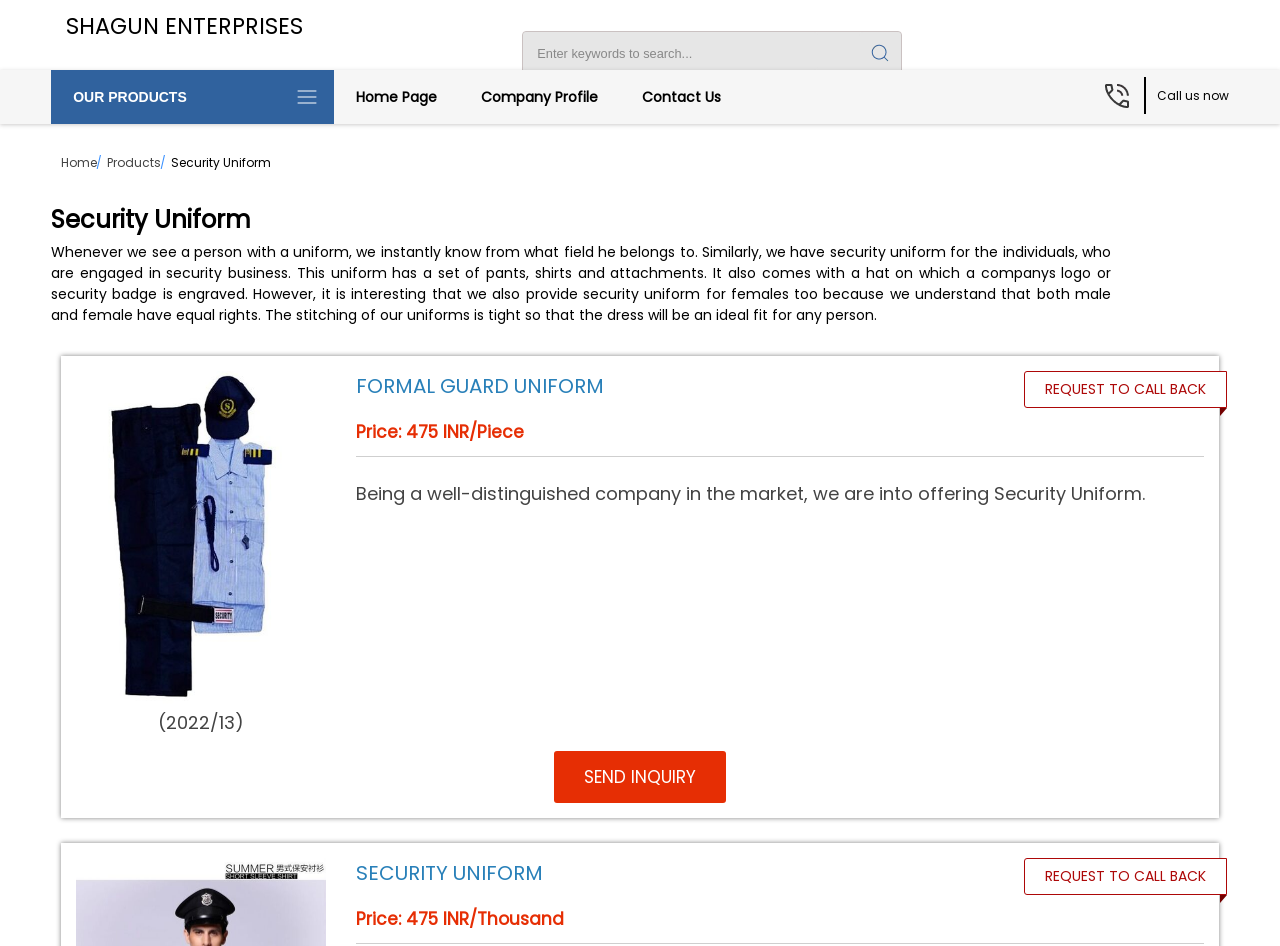Please specify the bounding box coordinates of the region to click in order to perform the following instruction: "Call the phone number".

[0.86, 0.084, 0.885, 0.118]